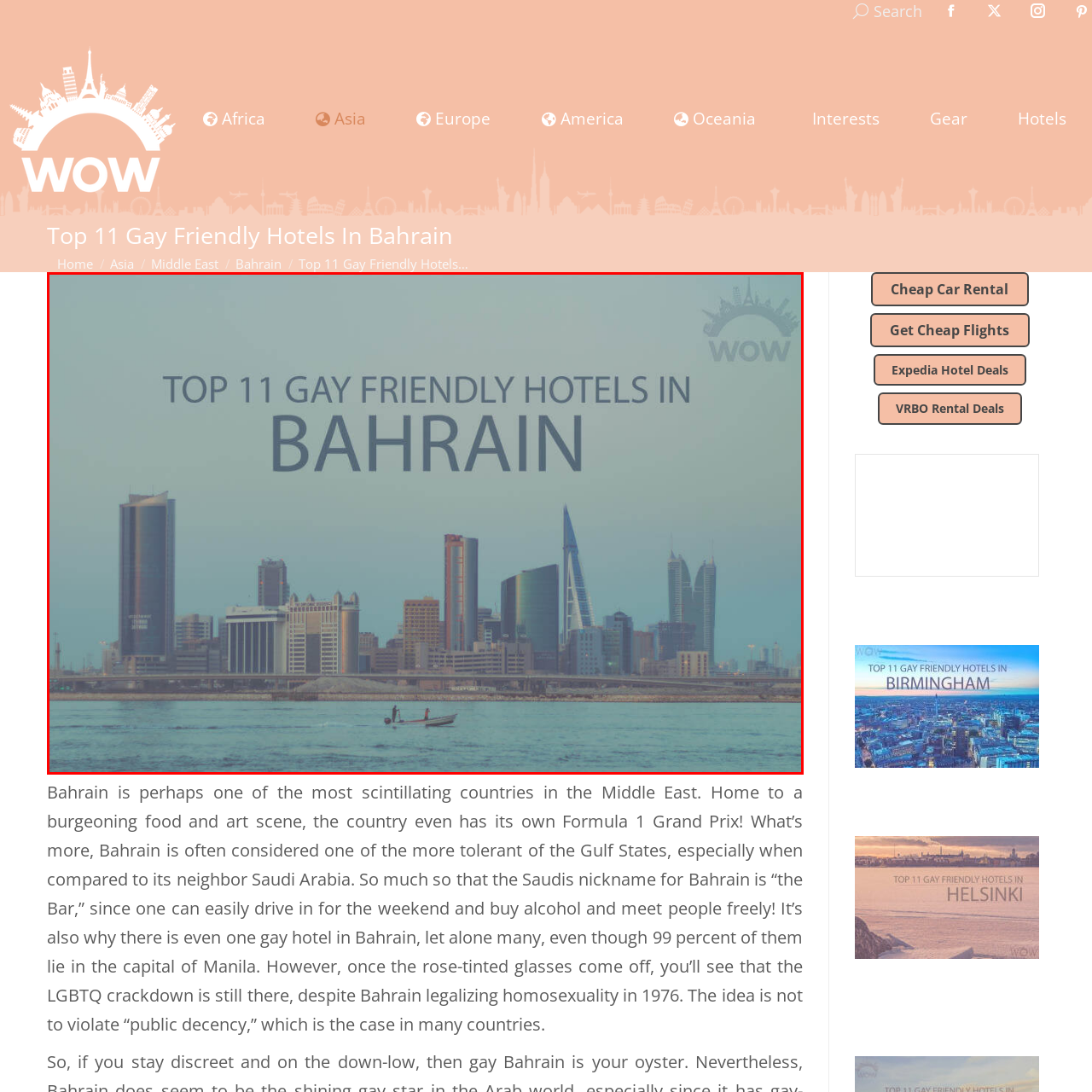What is the atmosphere conveyed by the image?
Analyze the image encased by the red bounding box and elaborate on your answer to the question.

The subtle colors and calm waters in the image create a sense of serenity, while the blend of modern architecture and the title's emphasis on inclusivity convey a sense of exploration and invitation, suggesting a perfect destination for travelers seeking both adventure and comfort.